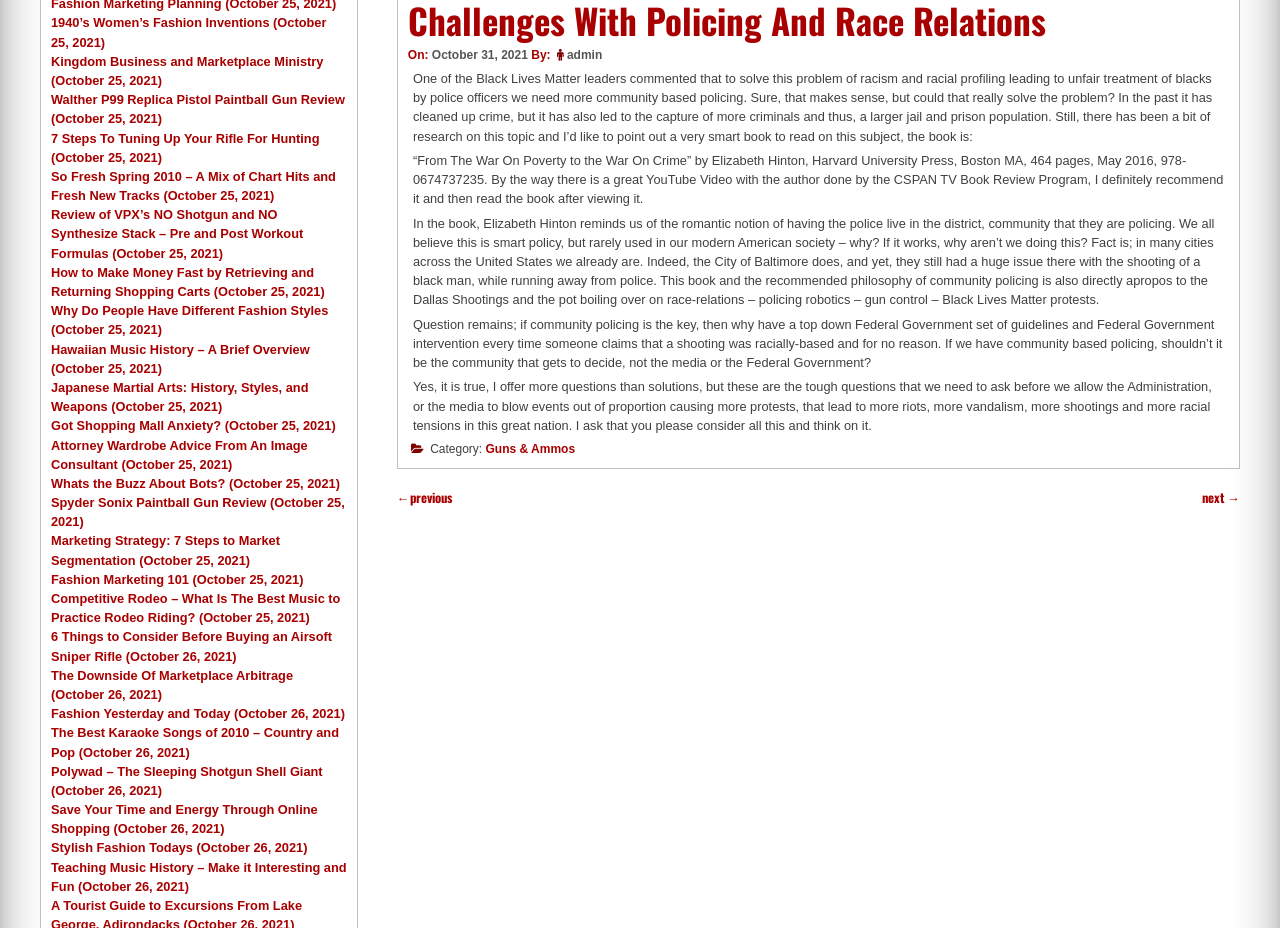Bounding box coordinates must be specified in the format (top-left x, top-left y, bottom-right x, bottom-right y). All values should be floating point numbers between 0 and 1. What are the bounding box coordinates of the UI element described as: next →

[0.939, 0.526, 0.969, 0.547]